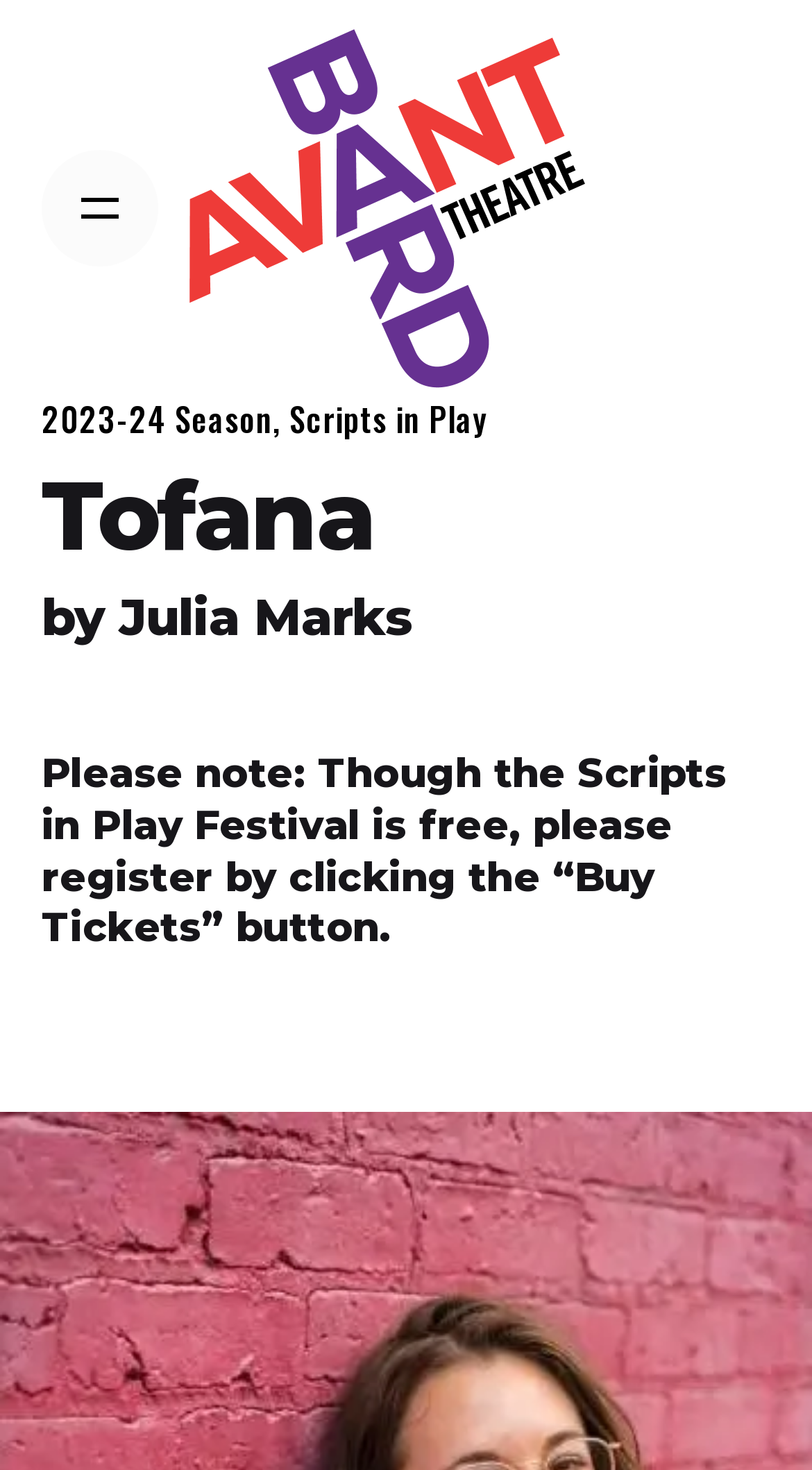Locate the UI element that matches the description Julia Marks in the webpage screenshot. Return the bounding box coordinates in the format (top-left x, top-left y, bottom-right x, bottom-right y), with values ranging from 0 to 1.

[0.147, 0.4, 0.509, 0.441]